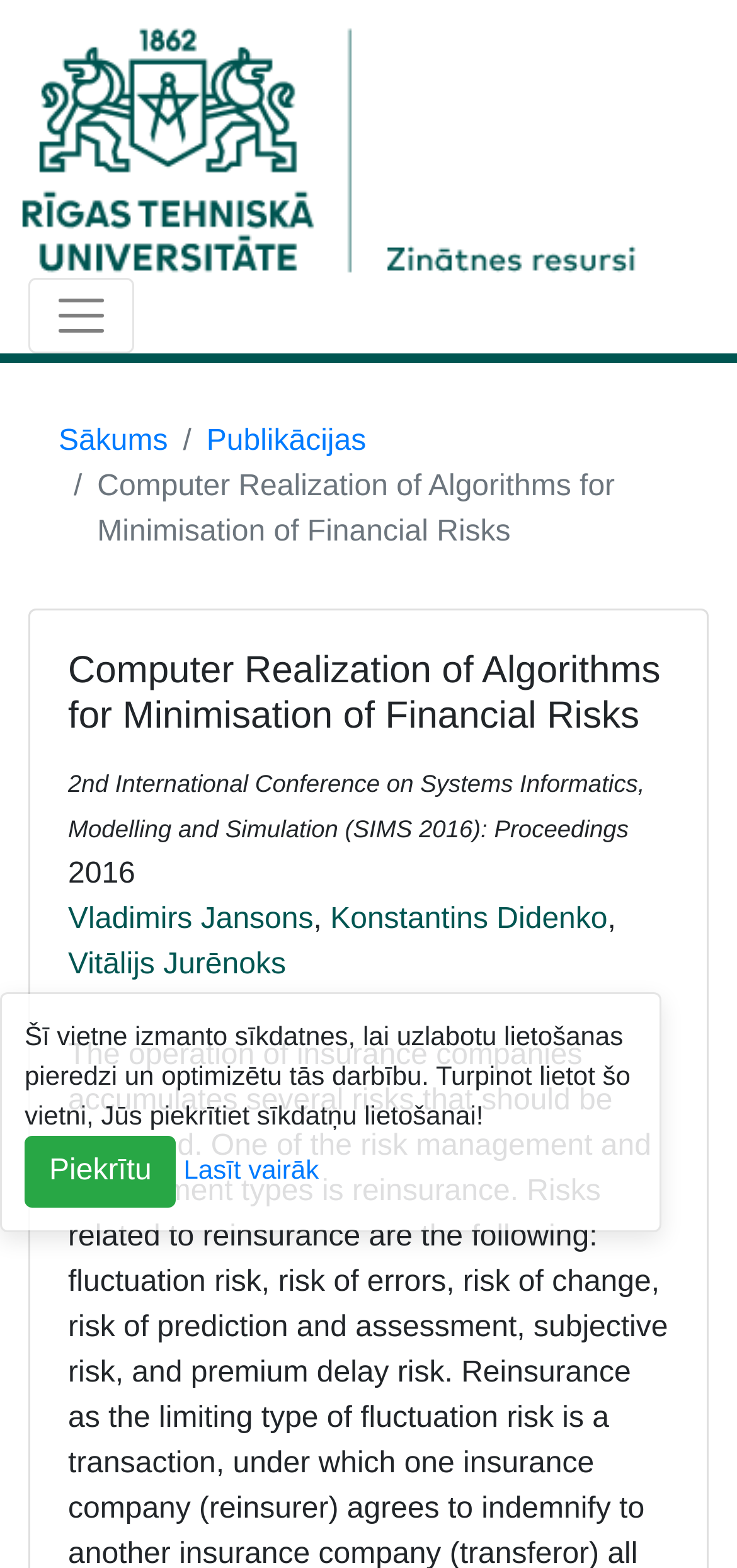What type of data is available on this website?
Please provide a single word or phrase based on the screenshot.

Research publications and data